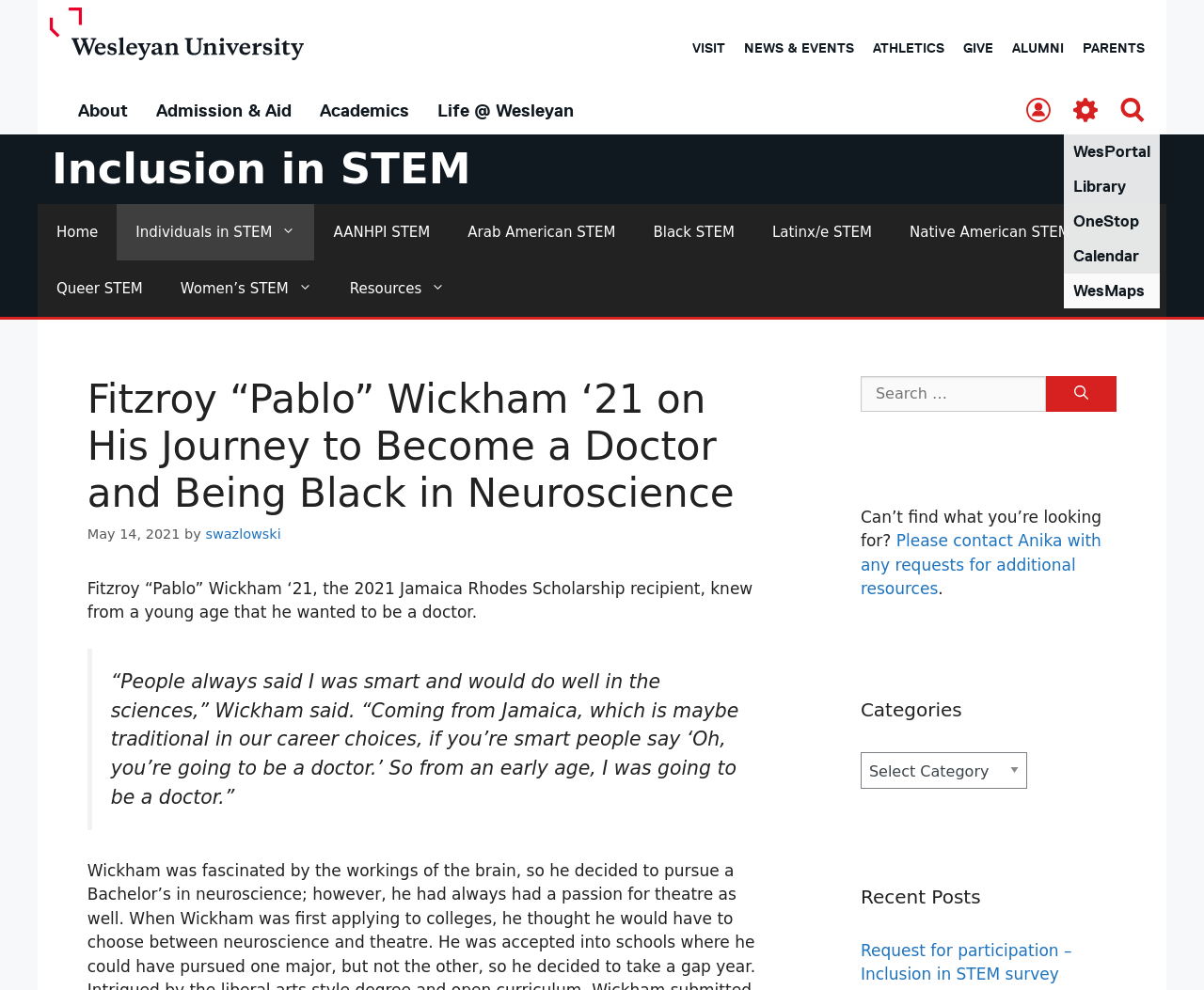What is the name of the author of the article?
Analyze the image and provide a thorough answer to the question.

The name of the author of the article can be found below the title of the article, where it says 'by swazlowski'.